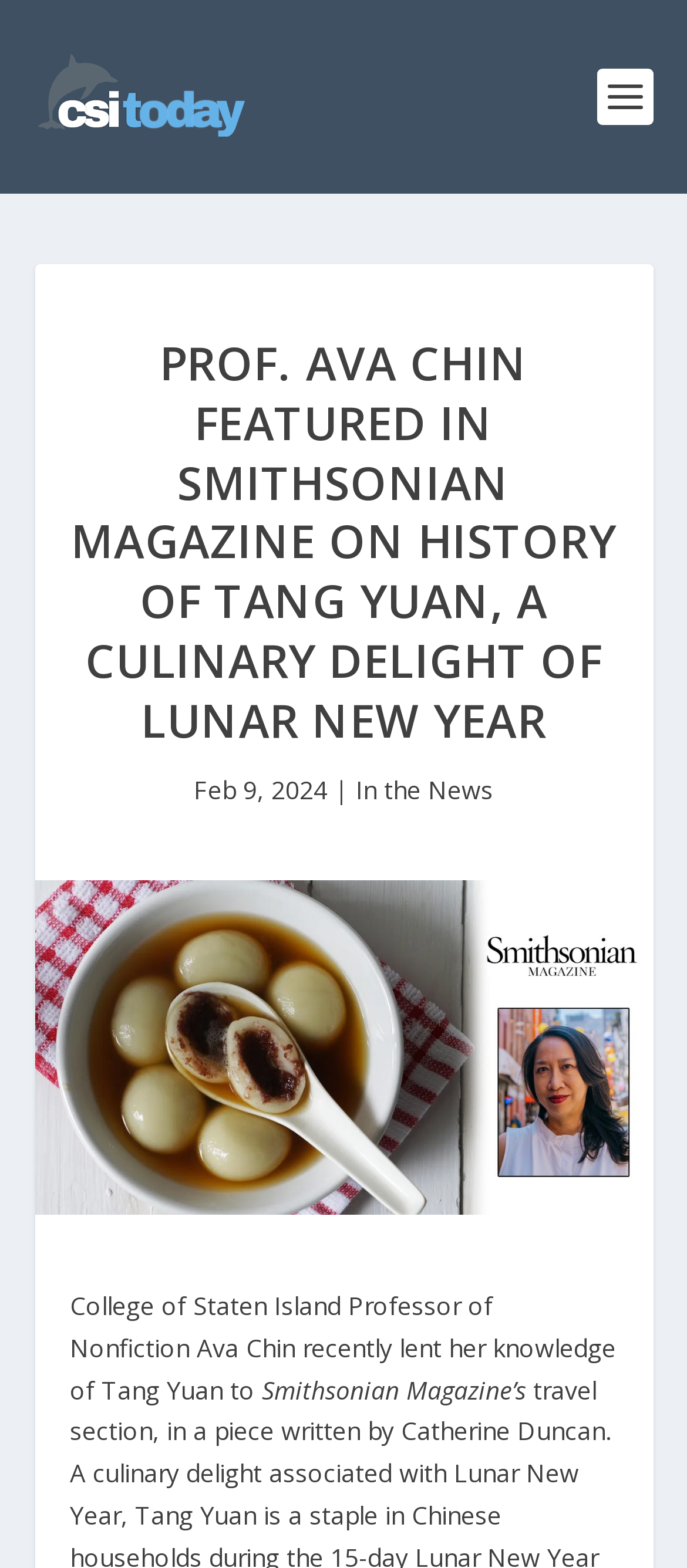What is the category of the news article?
Please give a well-detailed answer to the question.

I found the category of the news article by looking at the link element that says 'In the News', which is located next to the date of the article.